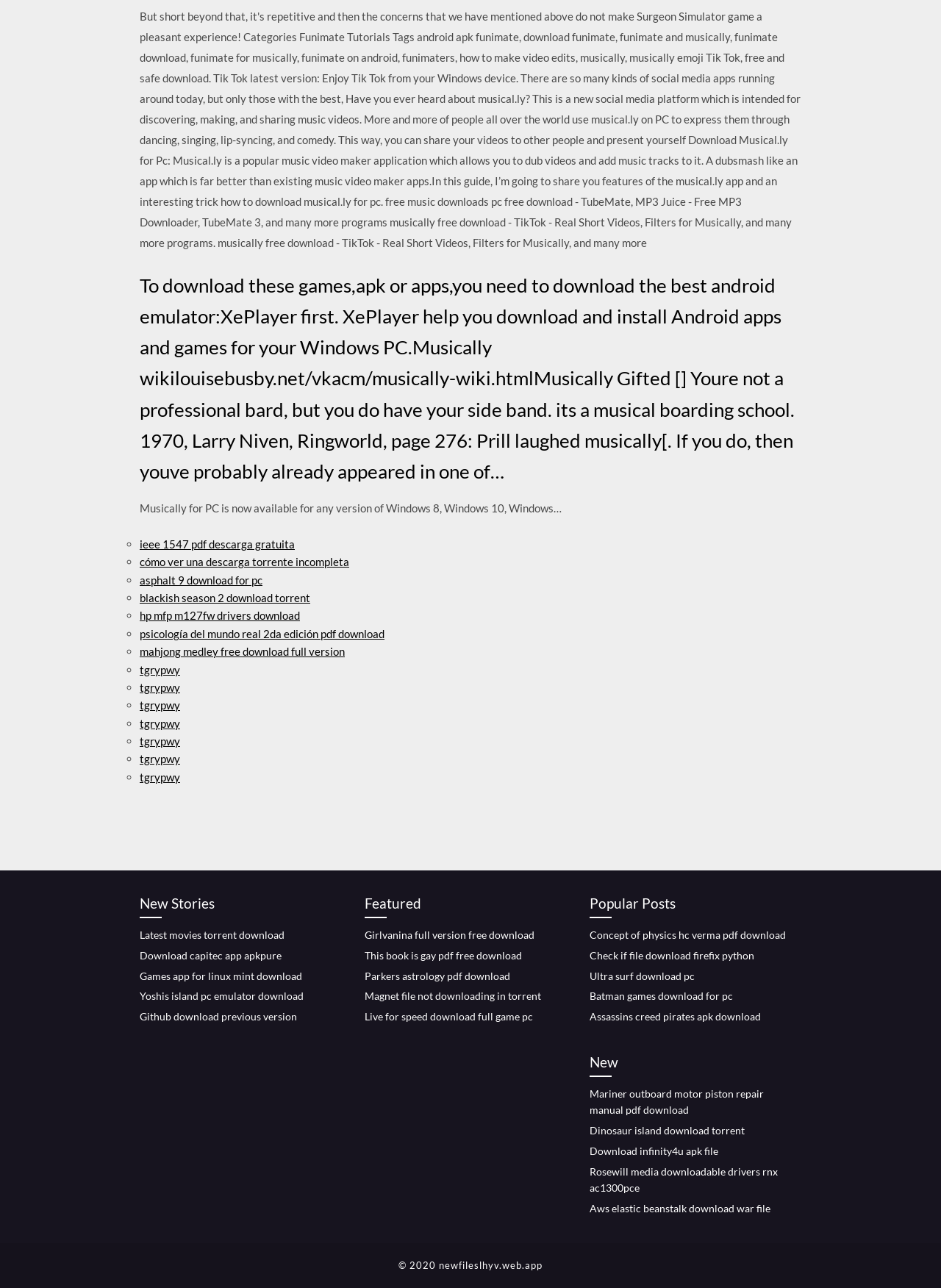Locate the bounding box coordinates of the item that should be clicked to fulfill the instruction: "Check out Featured".

[0.388, 0.693, 0.598, 0.713]